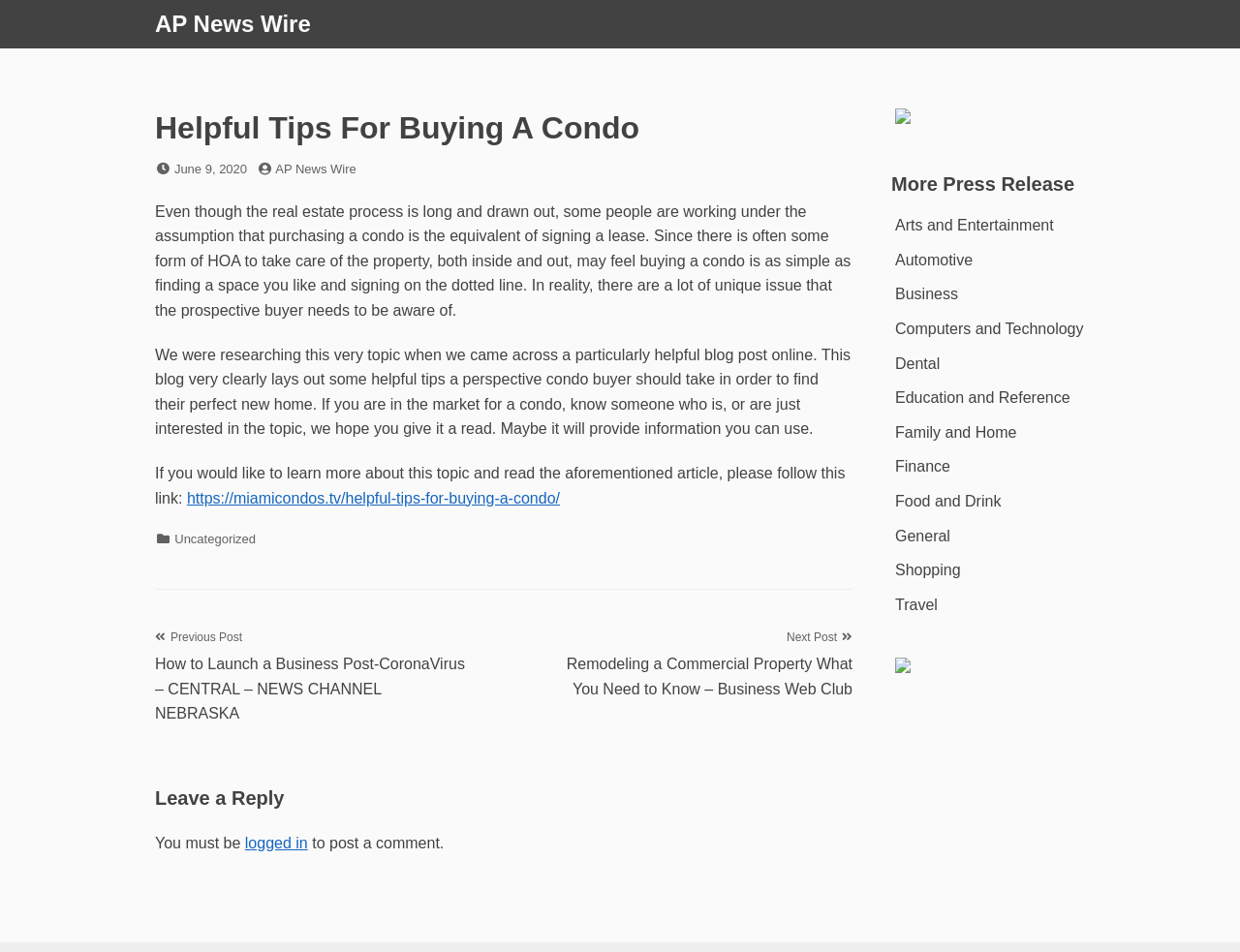What is the purpose of the HOA in a condo?
Refer to the screenshot and deliver a thorough answer to the question presented.

The purpose of the HOA (Homeowners Association) in a condo can be inferred from the sentence 'Since there is often some form of HOA to take care of the property, both inside and out, may feel buying a condo is as simple as finding a space you like and signing on the dotted line.' This suggests that the HOA is responsible for maintaining the property.